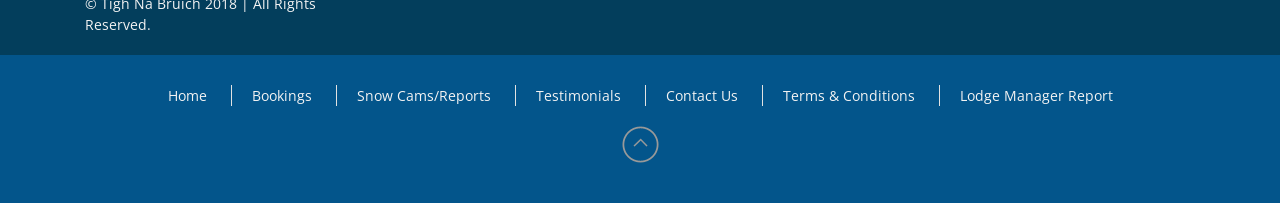Please identify the bounding box coordinates of the element's region that I should click in order to complete the following instruction: "view bookings". The bounding box coordinates consist of four float numbers between 0 and 1, i.e., [left, top, right, bottom].

[0.196, 0.425, 0.243, 0.518]